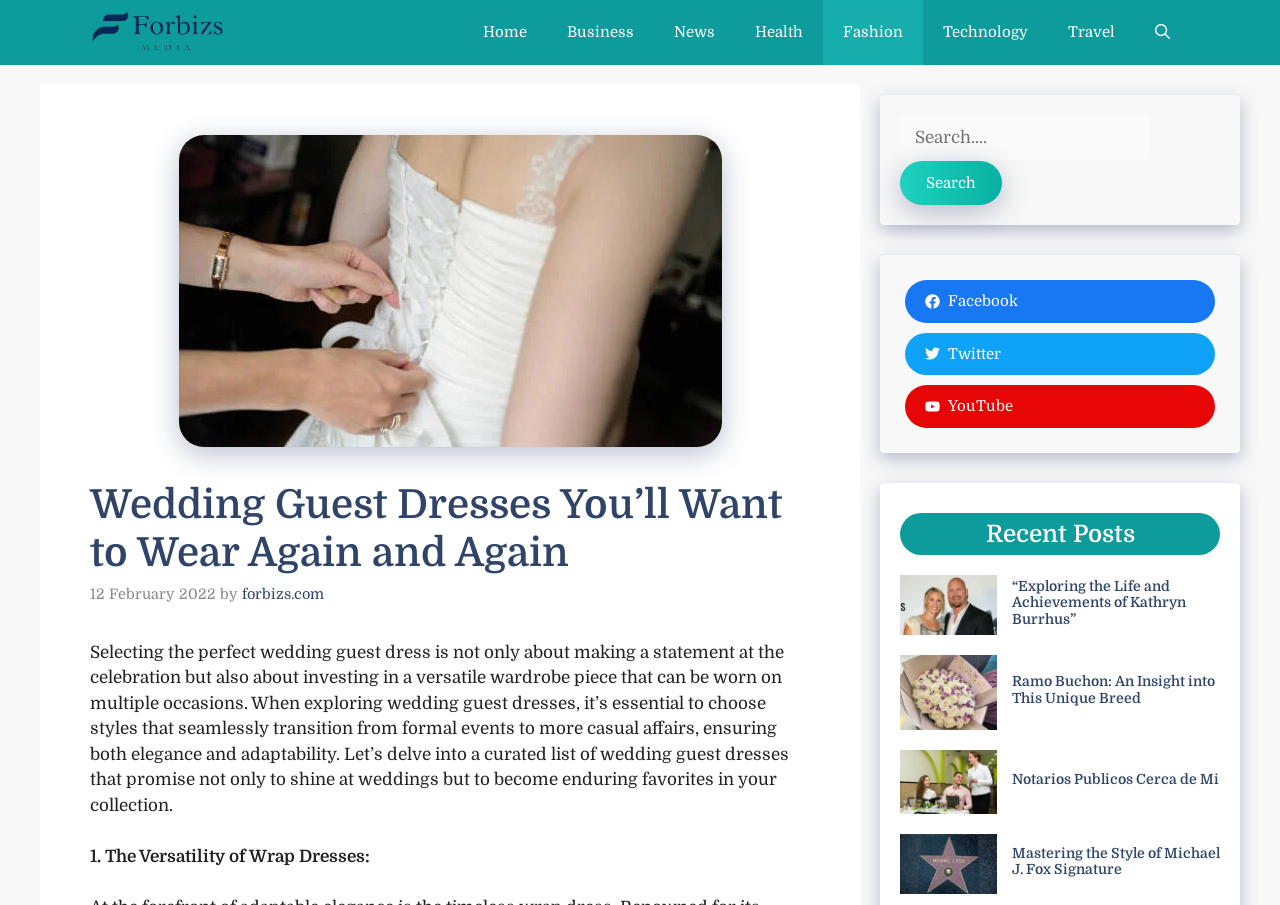Please identify the bounding box coordinates of the element's region that I should click in order to complete the following instruction: "Visit the 'Forbizs' website". The bounding box coordinates consist of four float numbers between 0 and 1, i.e., [left, top, right, bottom].

[0.07, 0.0, 0.175, 0.072]